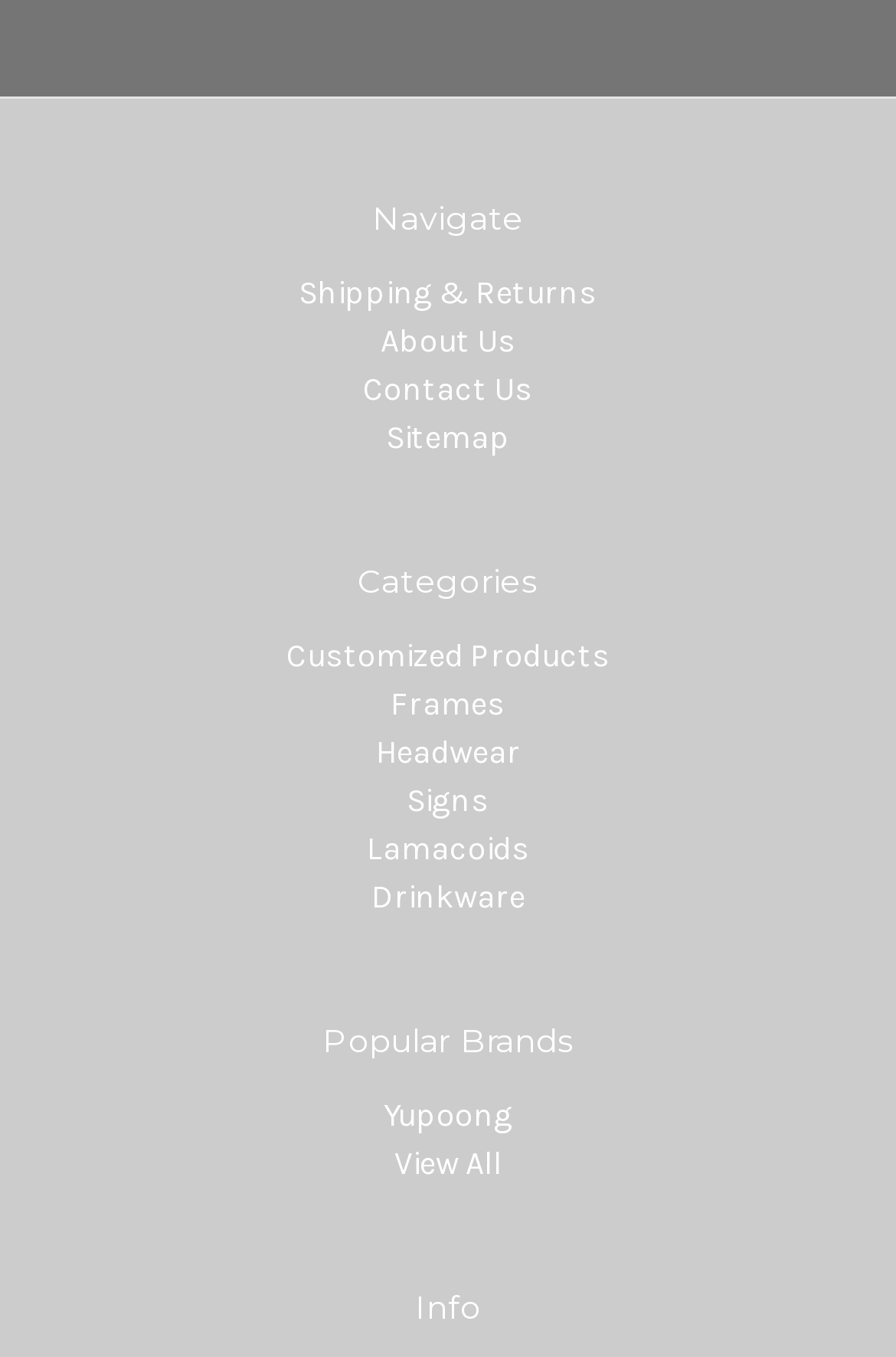Indicate the bounding box coordinates of the element that needs to be clicked to satisfy the following instruction: "Navigate to Shipping & Returns". The coordinates should be four float numbers between 0 and 1, i.e., [left, top, right, bottom].

[0.333, 0.201, 0.667, 0.23]